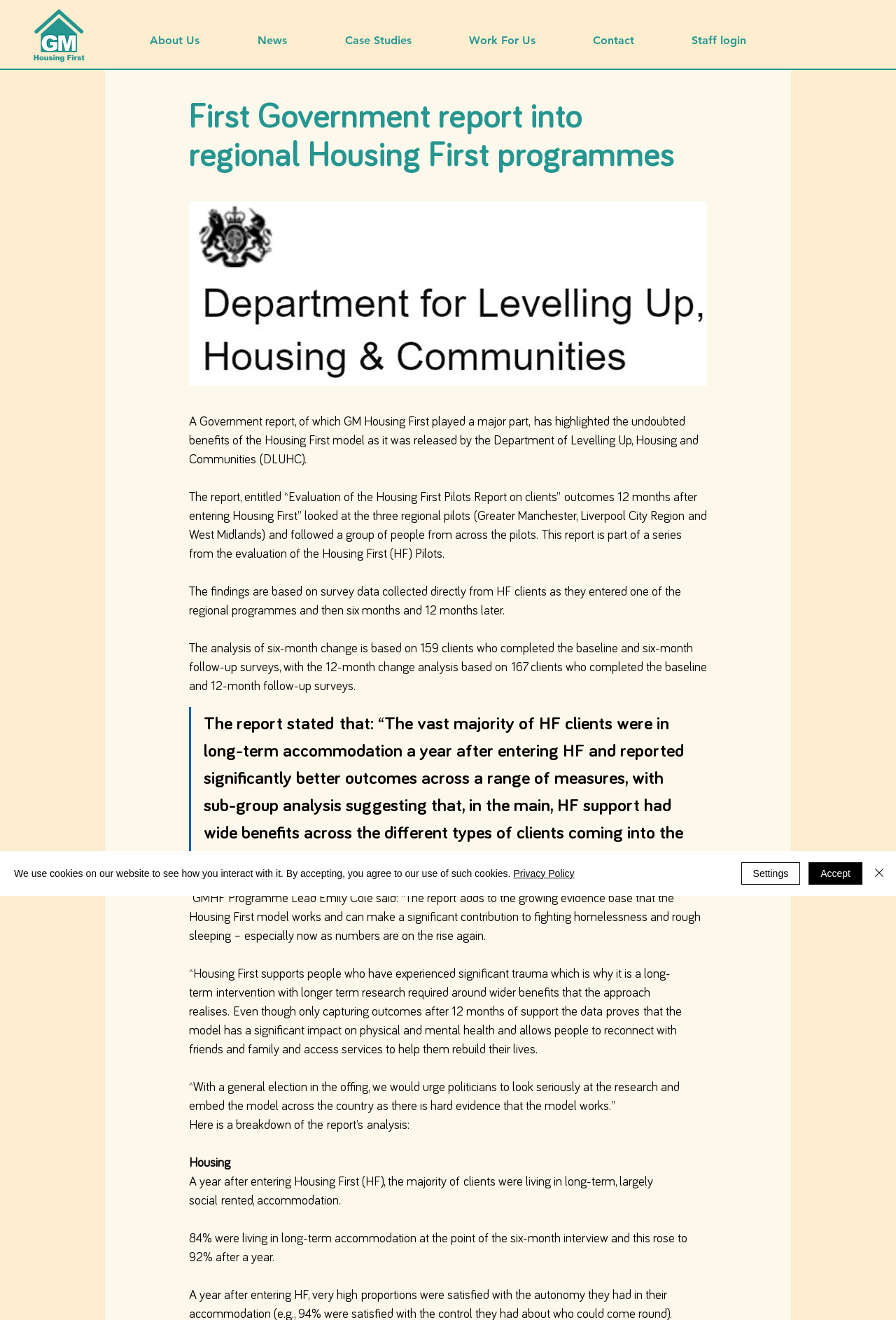Who is the Programme Lead of GMHF?
Kindly offer a comprehensive and detailed response to the question.

The article quotes Emily Cole, the Programme Lead of GMHF, saying that the report adds to the growing evidence base that the Housing First model works and can make a significant contribution to fighting homelessness and rough sleeping.